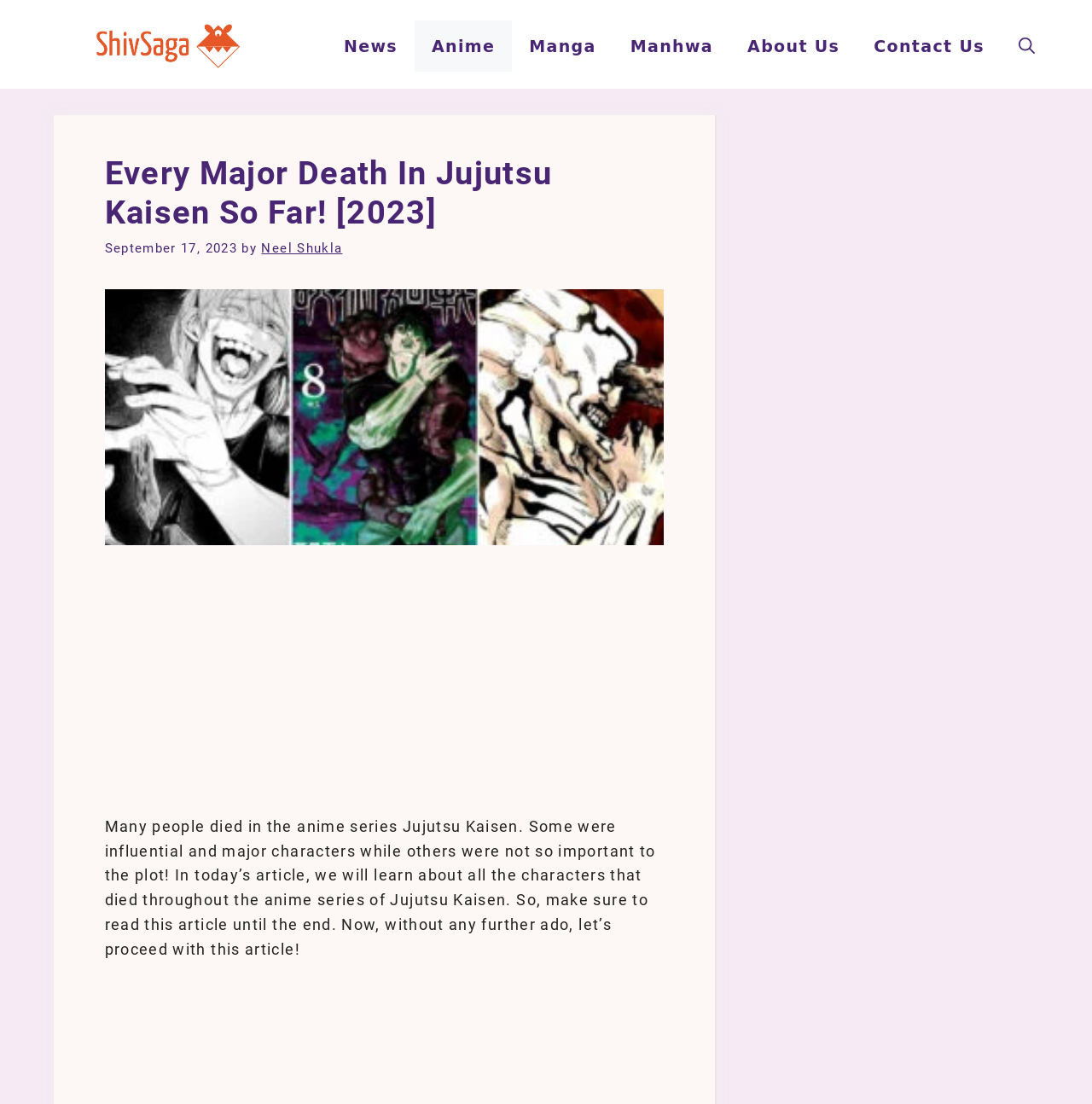Given the description "Contact Us", determine the bounding box of the corresponding UI element.

[0.785, 0.019, 0.917, 0.065]